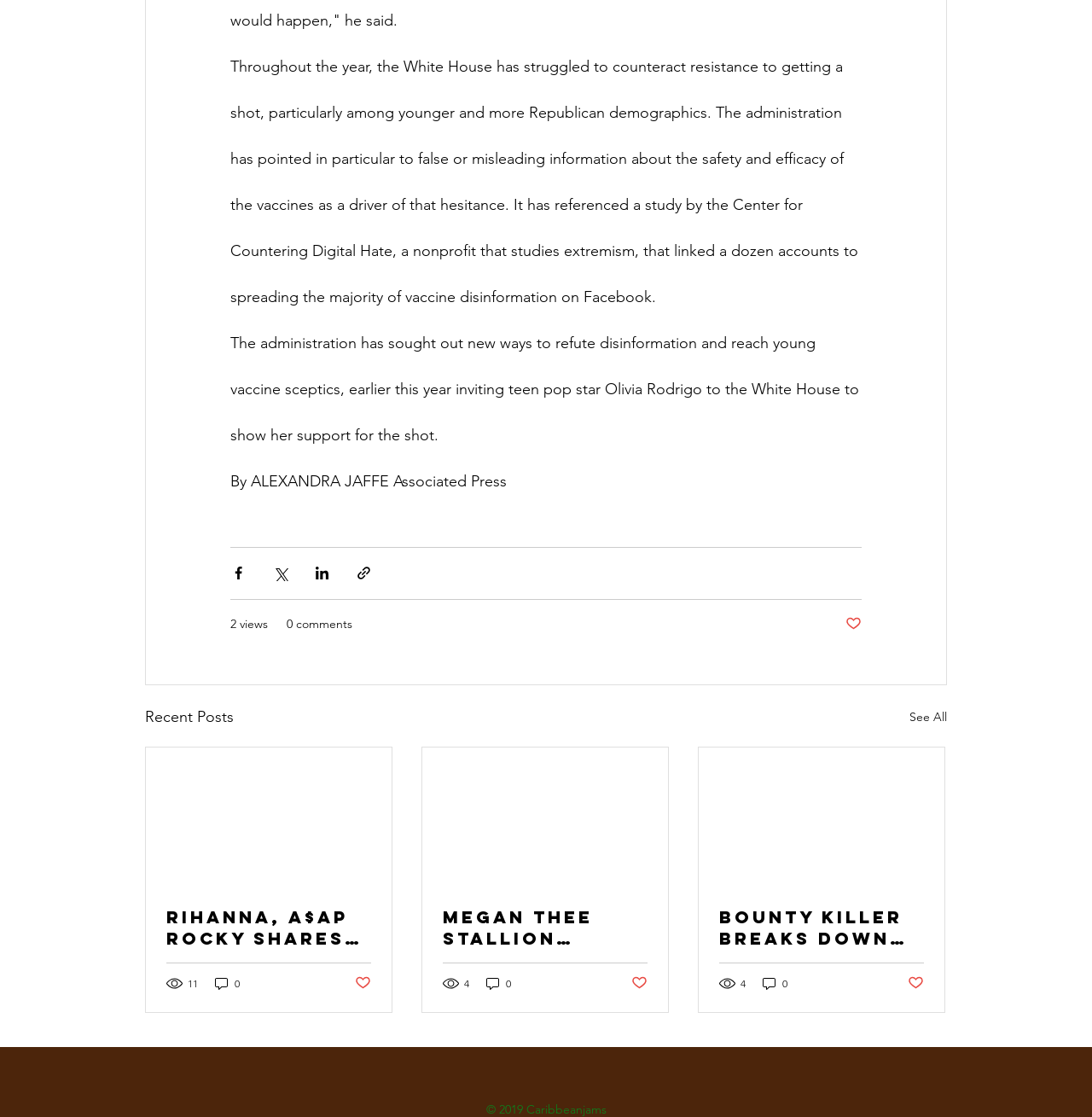Could you highlight the region that needs to be clicked to execute the instruction: "Like a post"?

[0.774, 0.551, 0.789, 0.567]